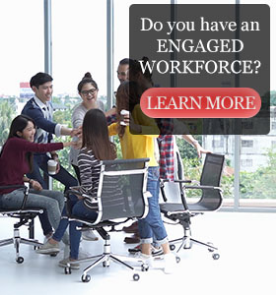What is the focus of the image composition?
Based on the image, answer the question with as much detail as possible.

The focus of the image composition is workforce engagement because the caption states that the overall composition emphasizes the importance of workforce engagement in a modern business context, and the call-to-action and button are also related to this topic, suggesting that the image is designed to draw attention to this issue.